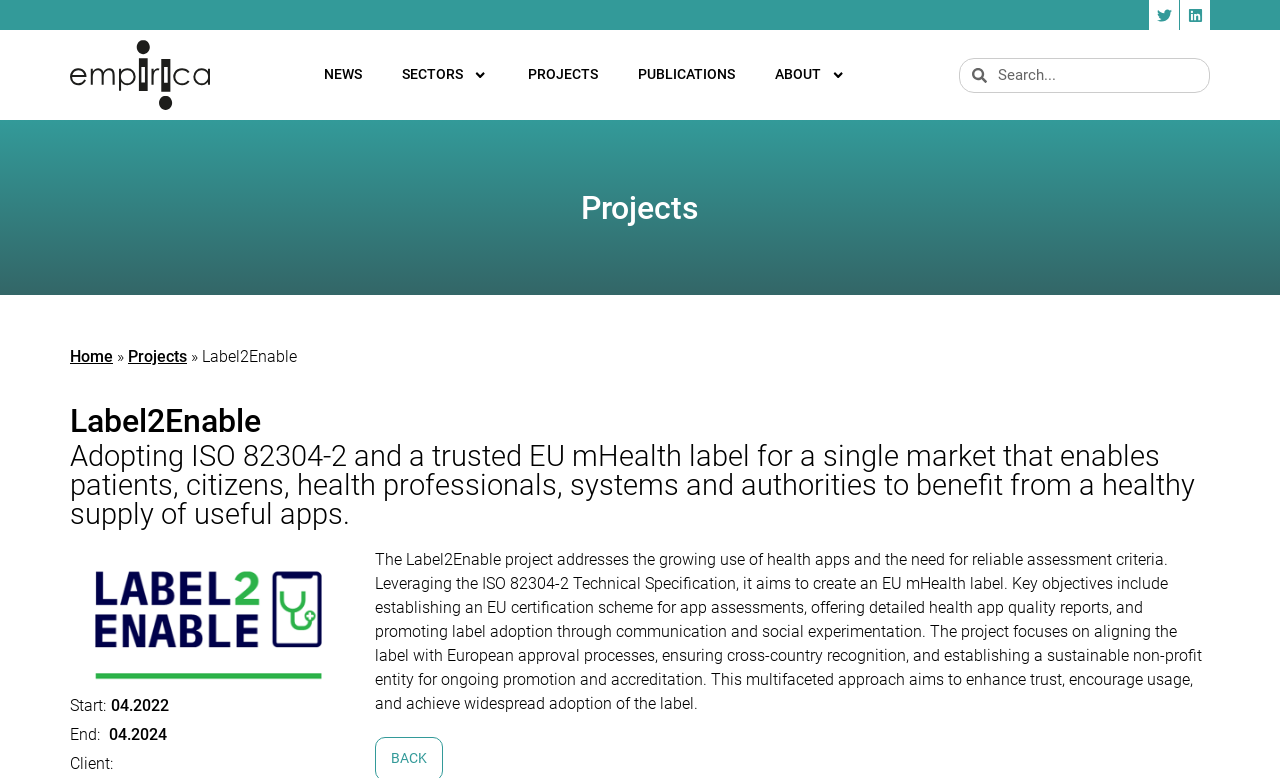Identify the bounding box coordinates necessary to click and complete the given instruction: "Explore PROJECTS".

[0.396, 0.039, 0.482, 0.154]